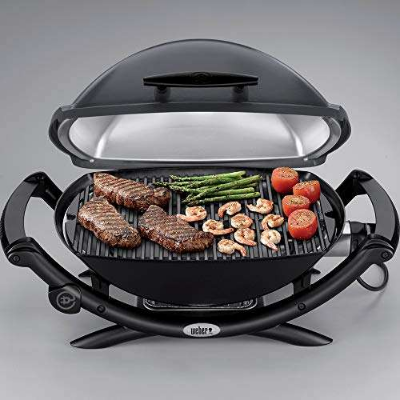Based on the image, provide a detailed and complete answer to the question: 
What type of foods can be grilled on this appliance?

The image showcases a range of ingredients being grilled, including steak, shrimp, asparagus, and tomatoes, demonstrating the grill's ability to handle different types of food.